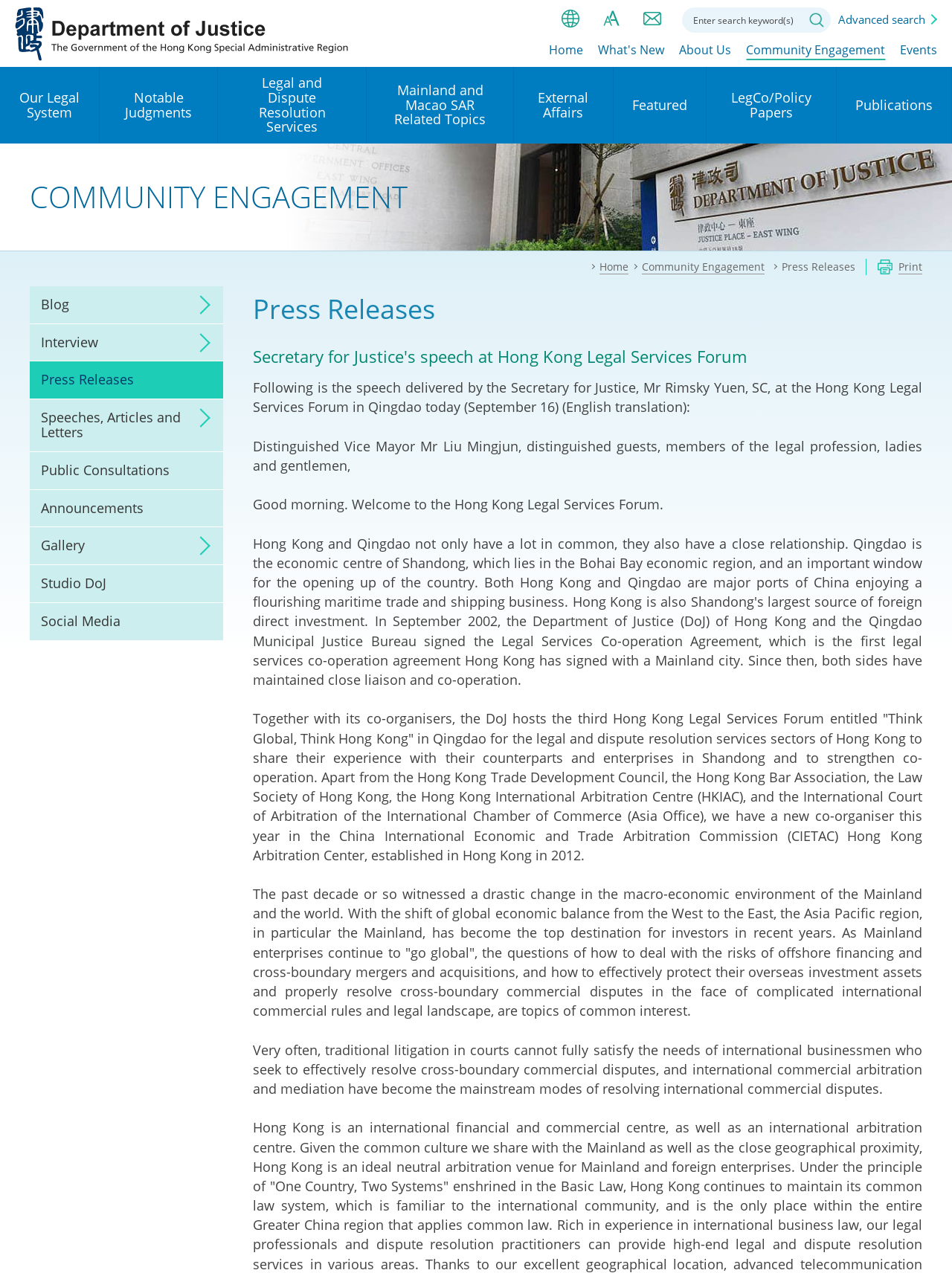Please identify the bounding box coordinates of the element's region that I should click in order to complete the following instruction: "Go back to top". The bounding box coordinates consist of four float numbers between 0 and 1, i.e., [left, top, right, bottom].

[0.958, 0.716, 1.0, 0.748]